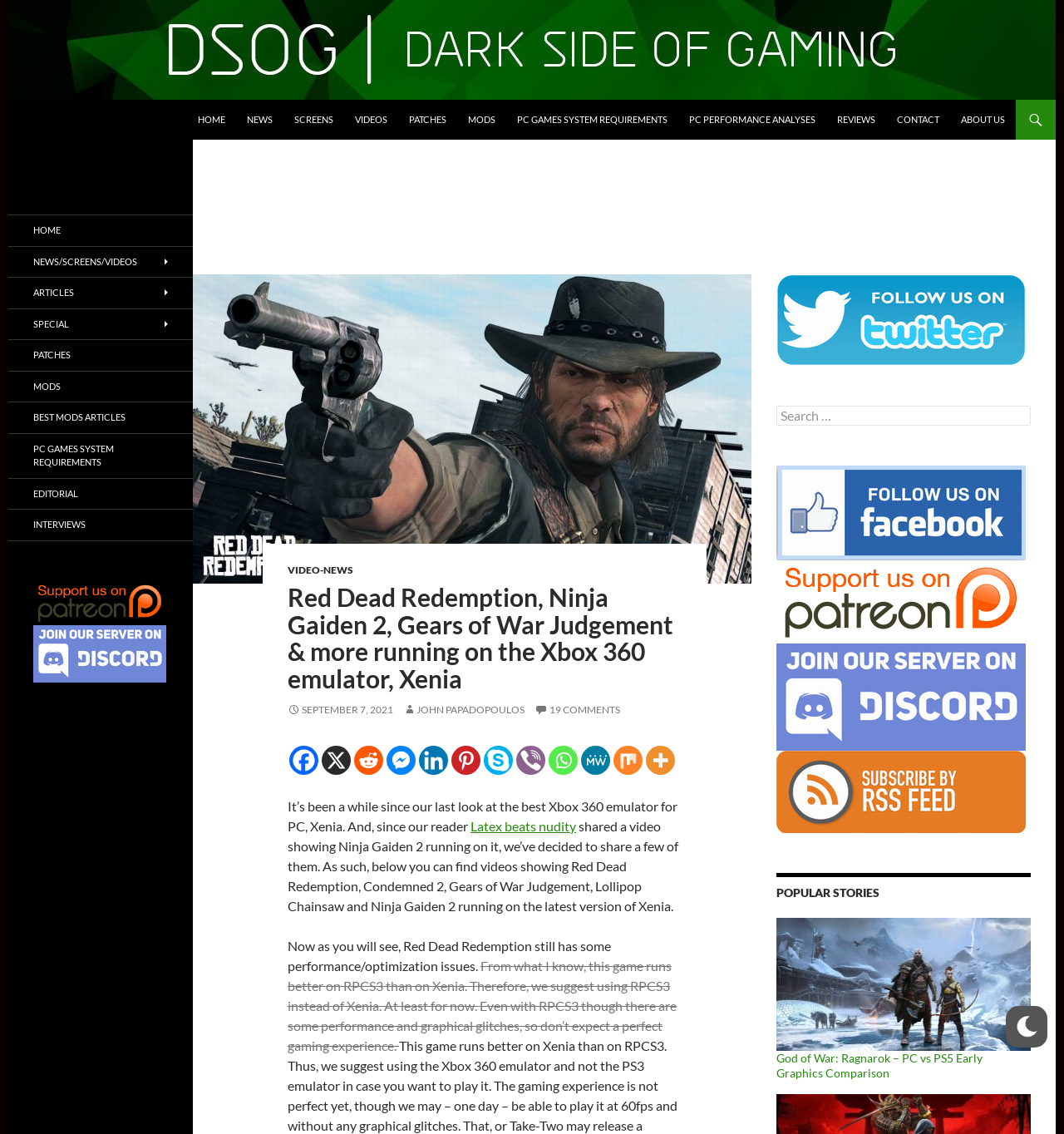What is the topic of the article?
Look at the image and construct a detailed response to the question.

I determined the answer by reading the heading of the article, which mentions 'Red Dead Redemption, Ninja Gaiden 2, Gears of War Judgement & more running on the Xbox 360 emulator, Xenia'.